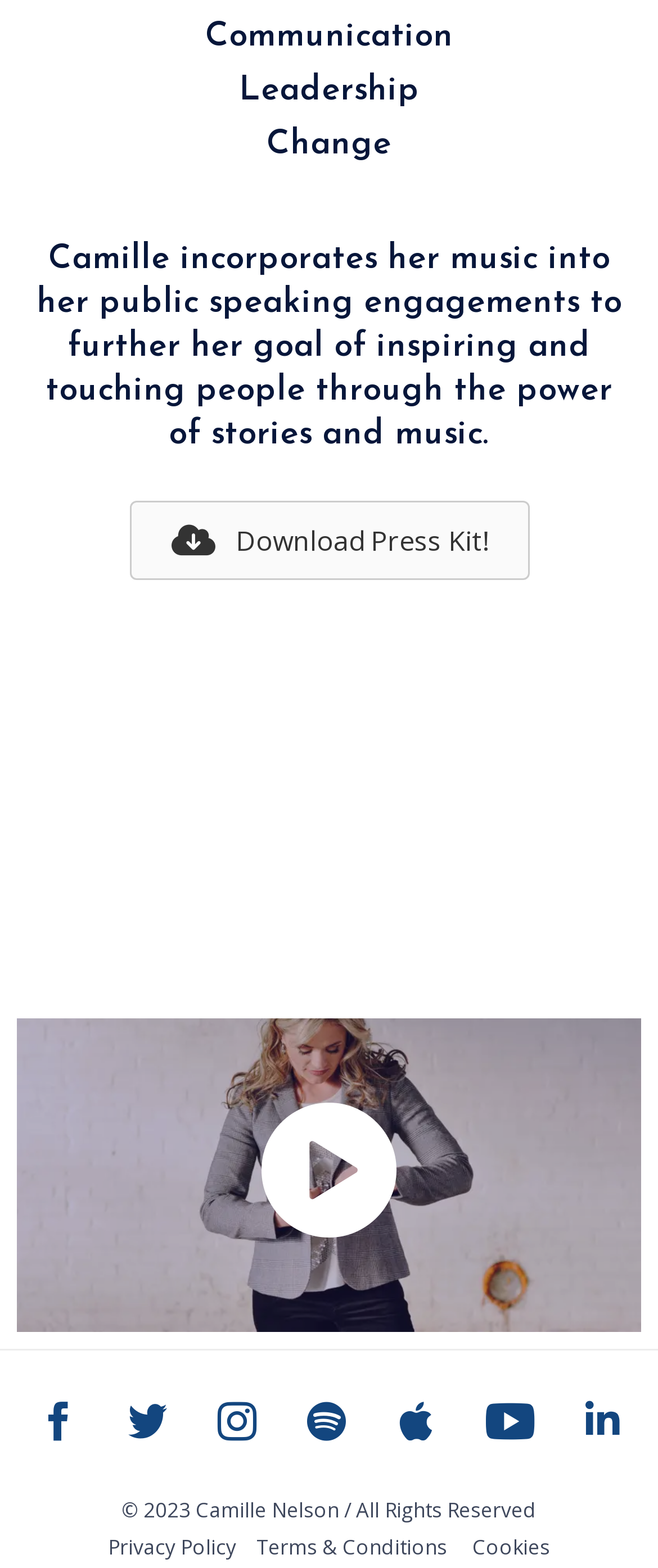What can be downloaded from this webpage?
Using the image, respond with a single word or phrase.

Press Kit